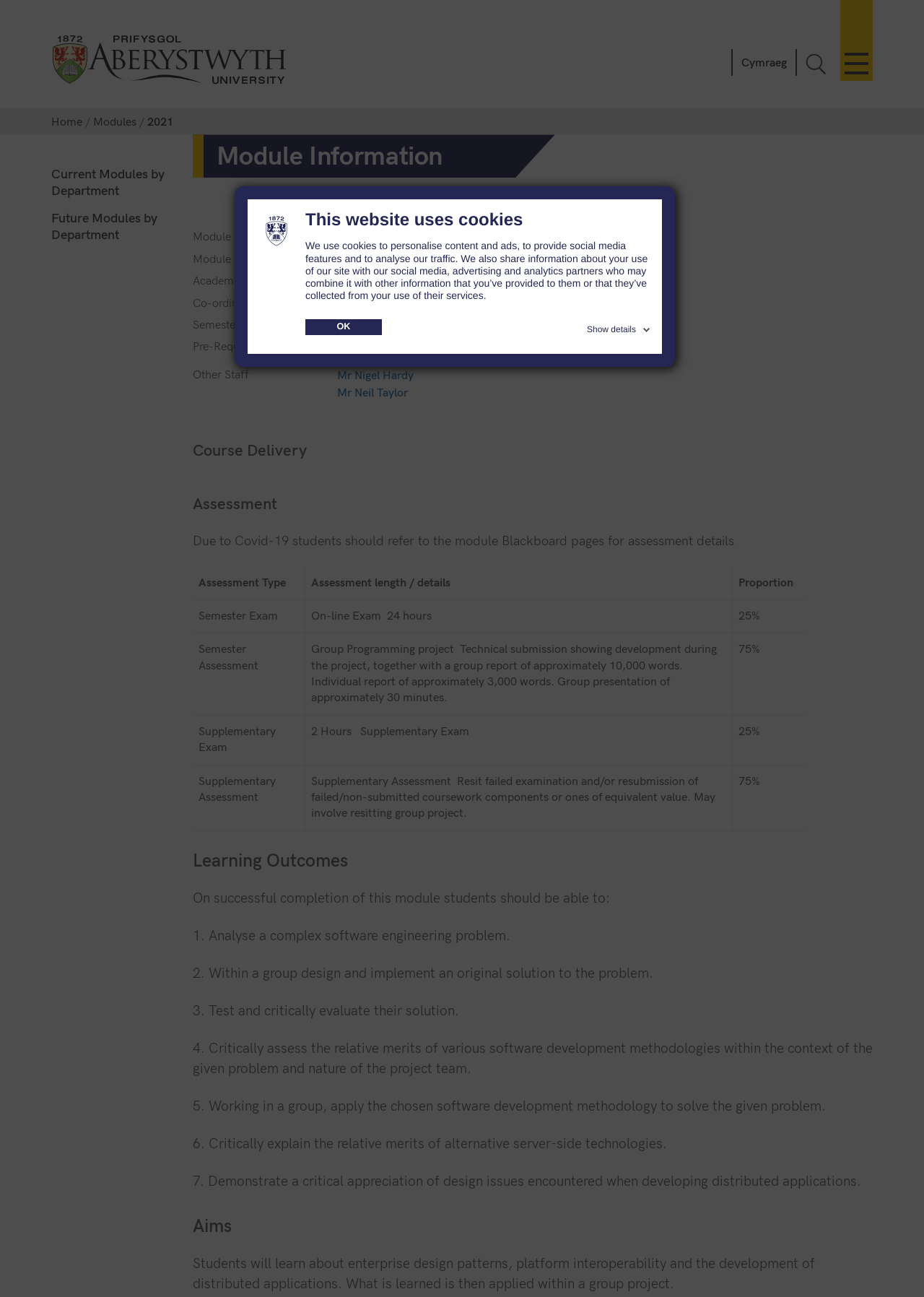Pinpoint the bounding box coordinates for the area that should be clicked to perform the following instruction: "View current modules by department".

[0.056, 0.123, 0.183, 0.157]